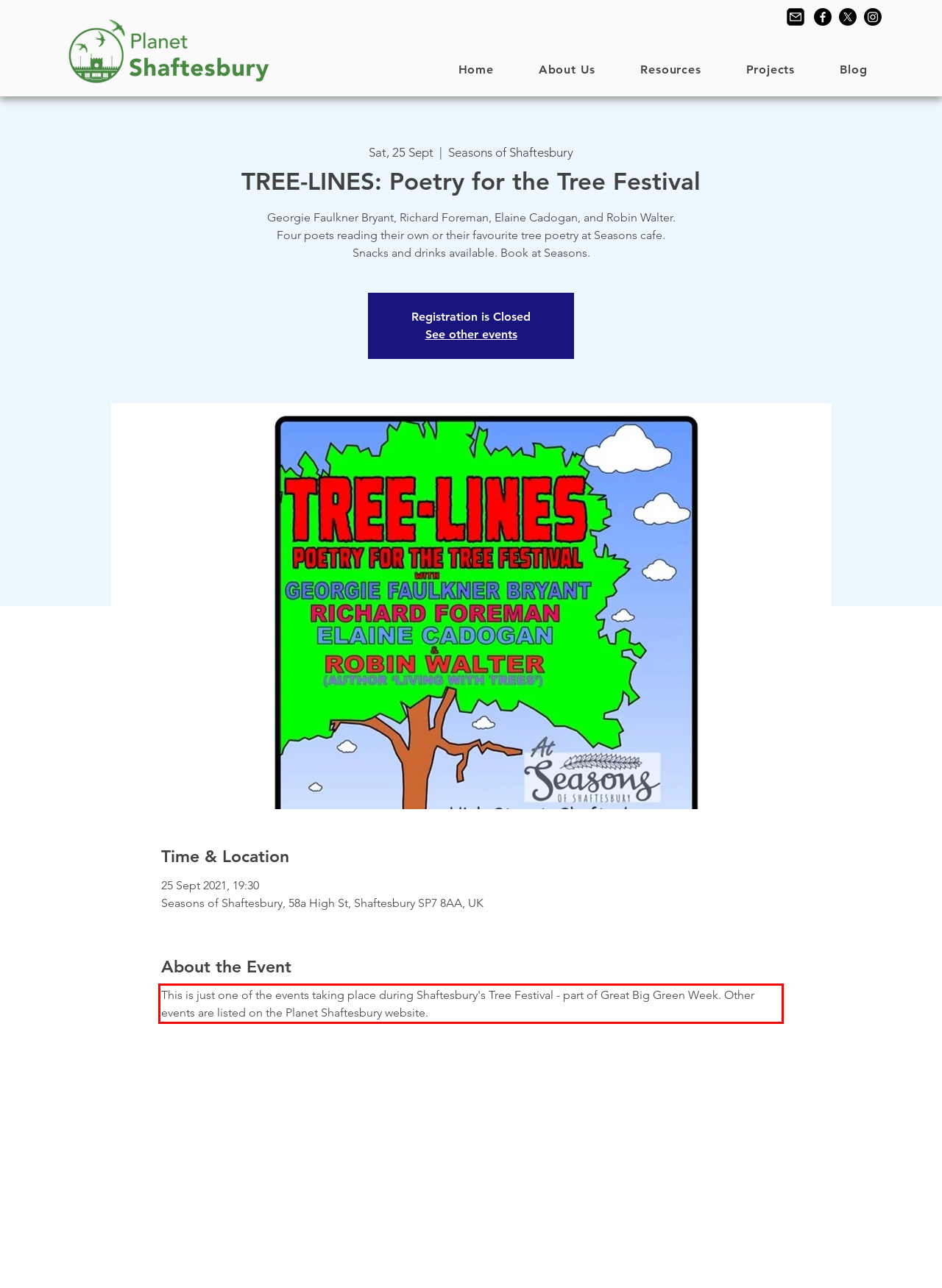You have a screenshot of a webpage where a UI element is enclosed in a red rectangle. Perform OCR to capture the text inside this red rectangle.

This is just one of the events taking place during Shaftesbury's Tree Festival - part of Great Big Green Week. Other events are listed on the Planet Shaftesbury website.